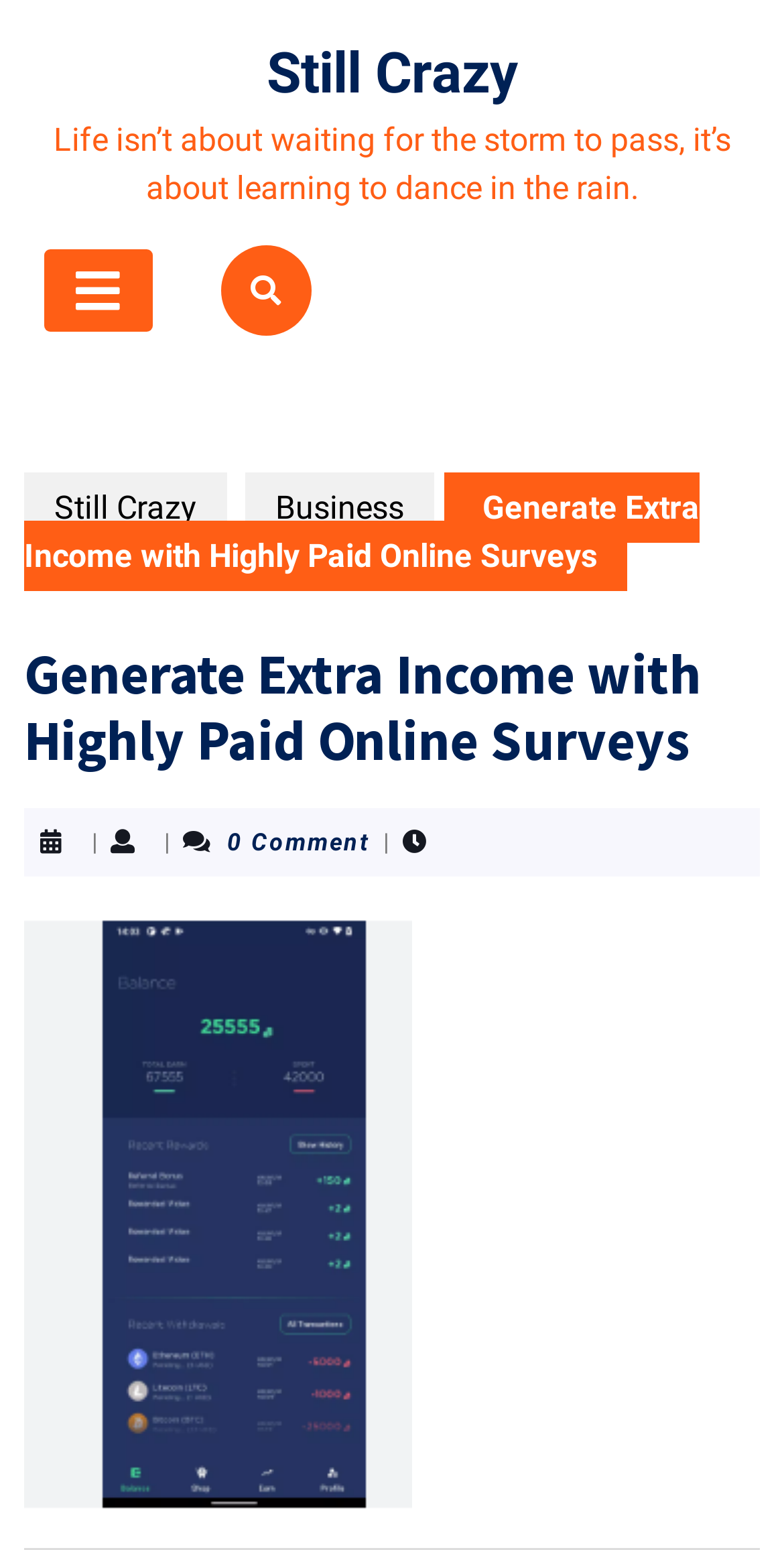How many comments are there on the article?
Using the details shown in the screenshot, provide a comprehensive answer to the question.

I found the comment count by looking at the StaticText element with the bounding box coordinates [0.29, 0.534, 0.472, 0.552], which contains the text '0 Comment'.